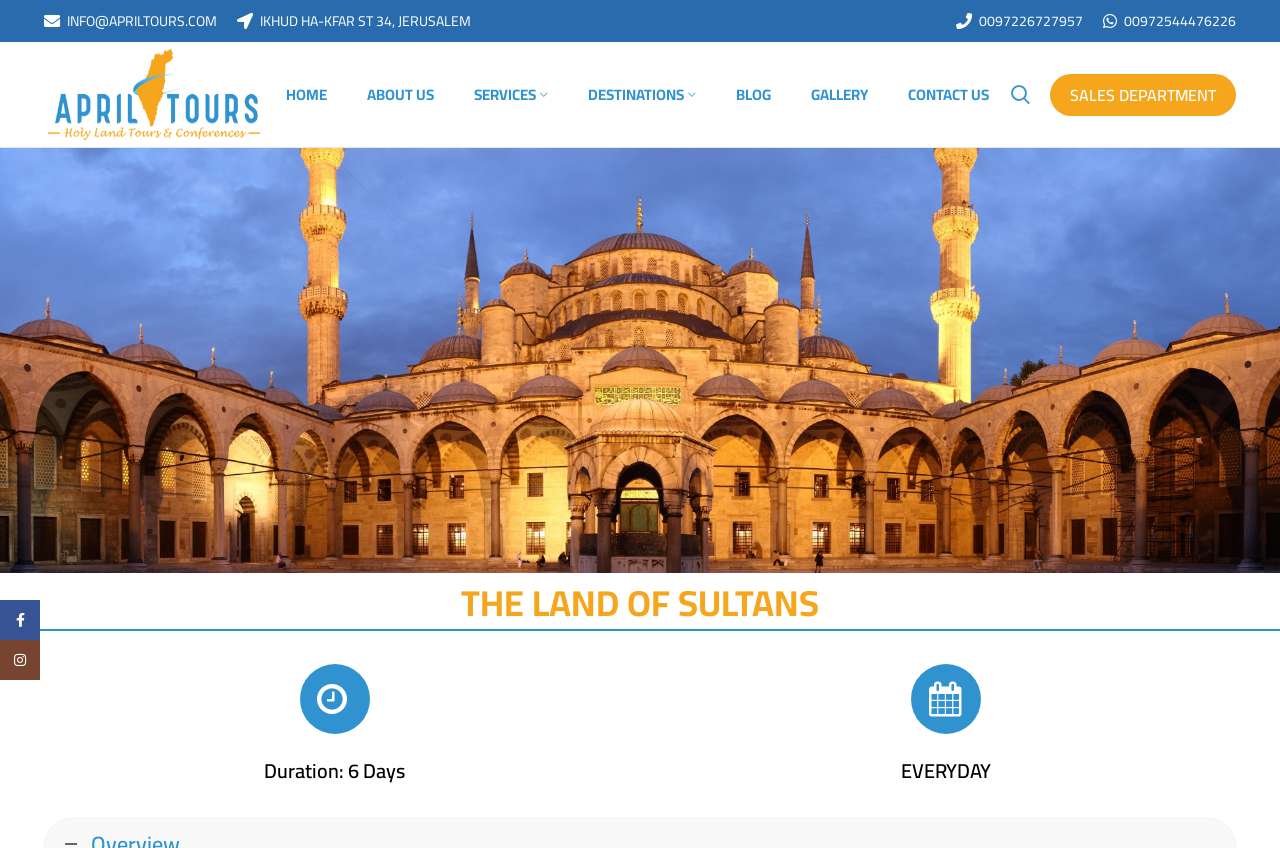How many links are there in the main navigation menu?
Refer to the image and give a detailed answer to the question.

I counted the number of links in the main navigation menu, and there are seven links, including 'HOME', 'ABOUT US', 'SERVICES', 'DESTINATIONS', 'BLOG', 'GALLERY', and 'CONTACT US'.